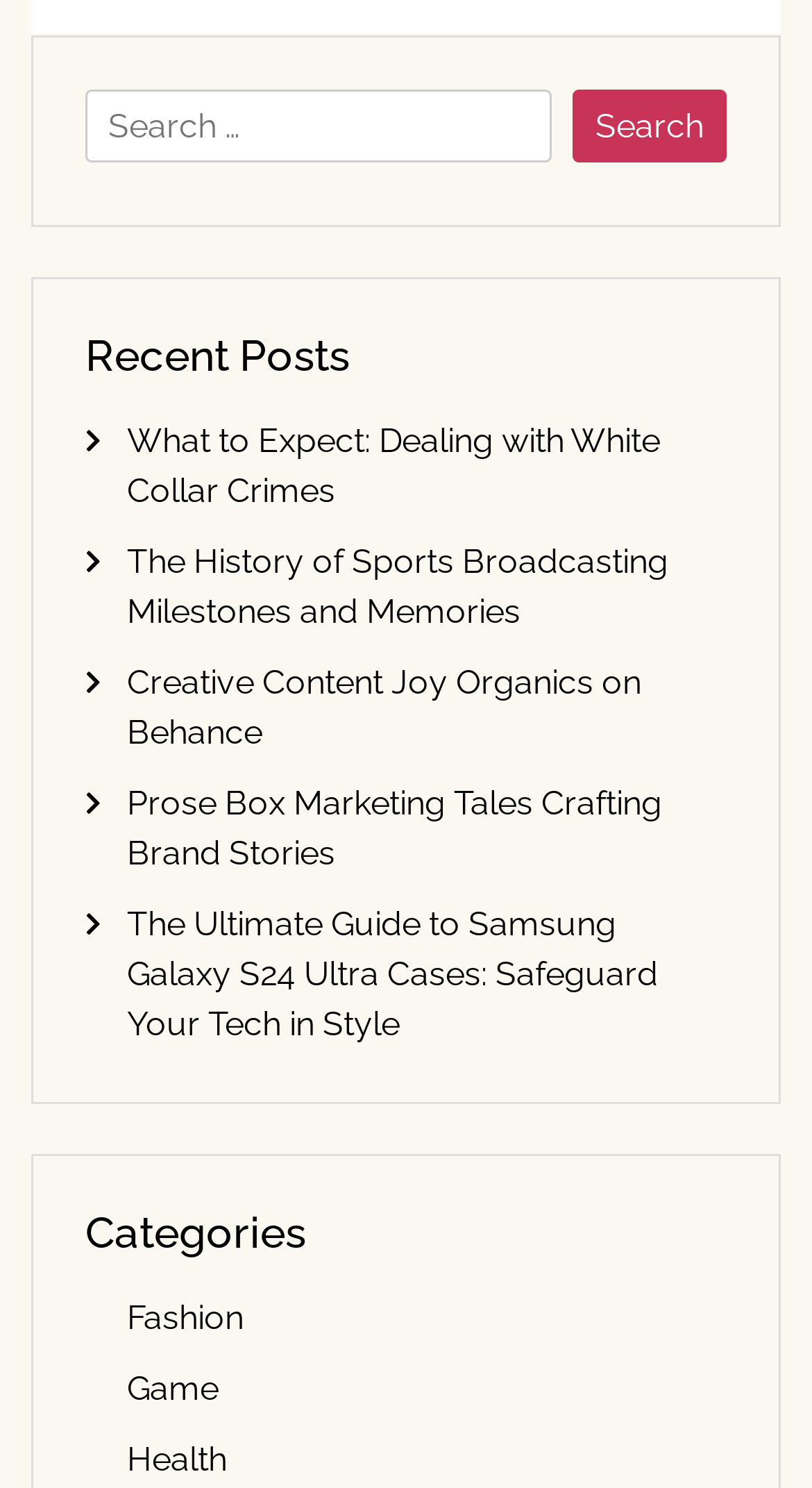Please determine the bounding box coordinates of the element's region to click in order to carry out the following instruction: "Click on the 'JOMI News' link". The coordinates should be four float numbers between 0 and 1, i.e., [left, top, right, bottom].

None